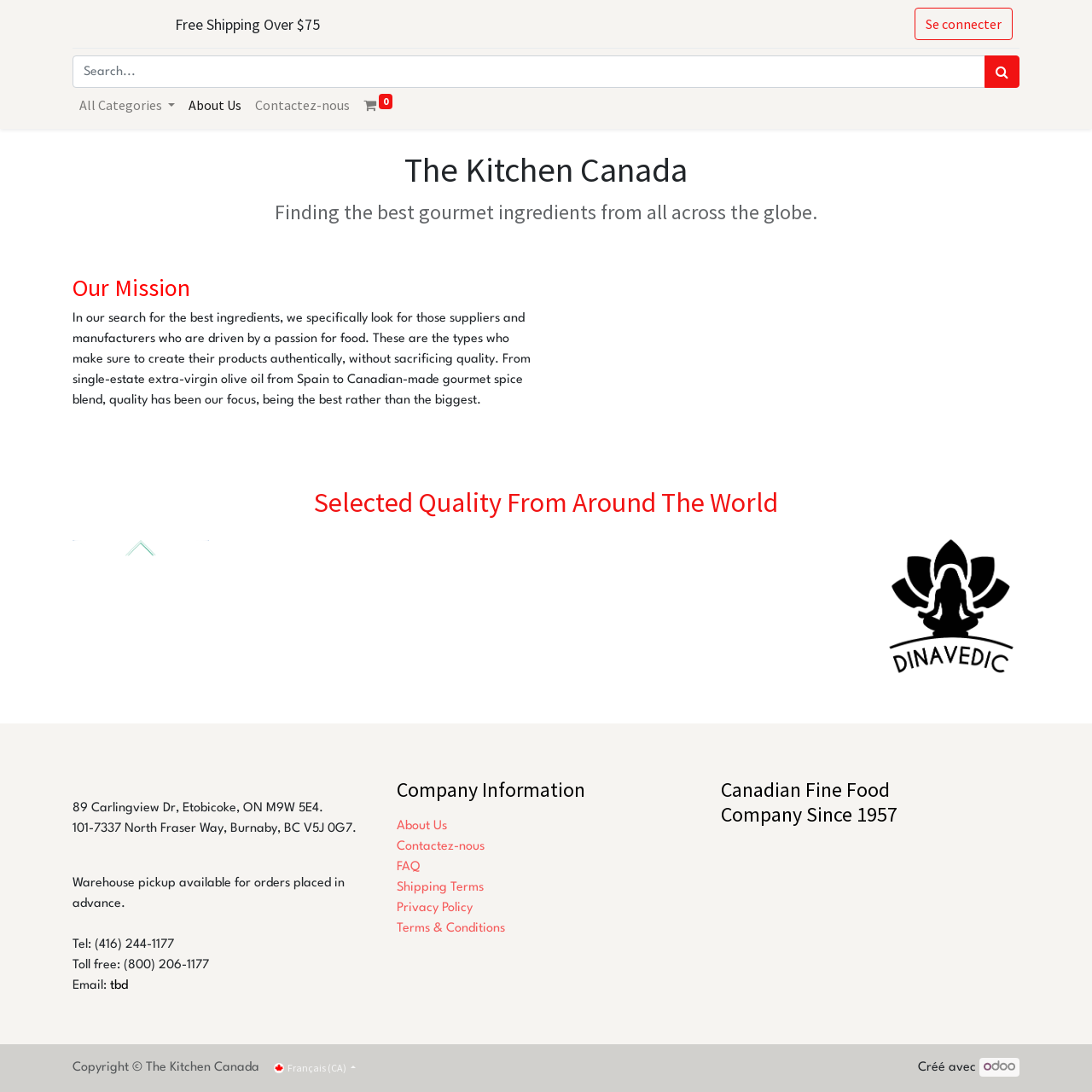Use a single word or phrase to answer the question:
What is the company's name?

Kitchen Canada